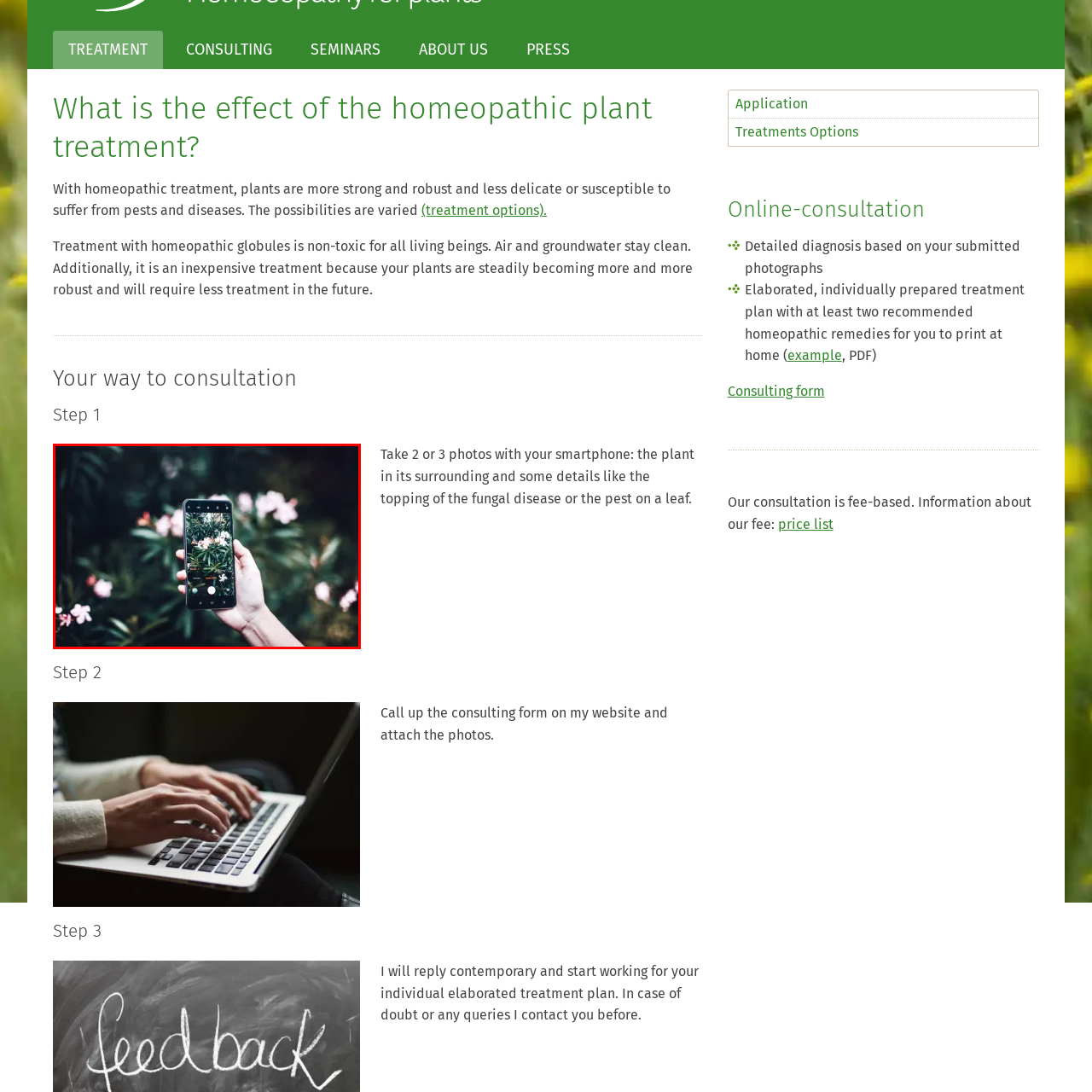Offer an in-depth description of the picture located within the red frame.

The image features a hand holding a smartphone, prominently displaying a close-up photo of flowering plants. In the background, lush greenery and delicate pink flowers create a vibrant and natural atmosphere. This visual serves as a guide for a homeopathic consultation process, specifically highlighting Step 1, which instructs individuals to take 2 or 3 photos of their plants in their environment, focusing on areas affected by pests or disease. The image complements the informative text that accompanies it, emphasizing the importance of capturing these details to aid in a thorough diagnosis and treatment plan for the plants.